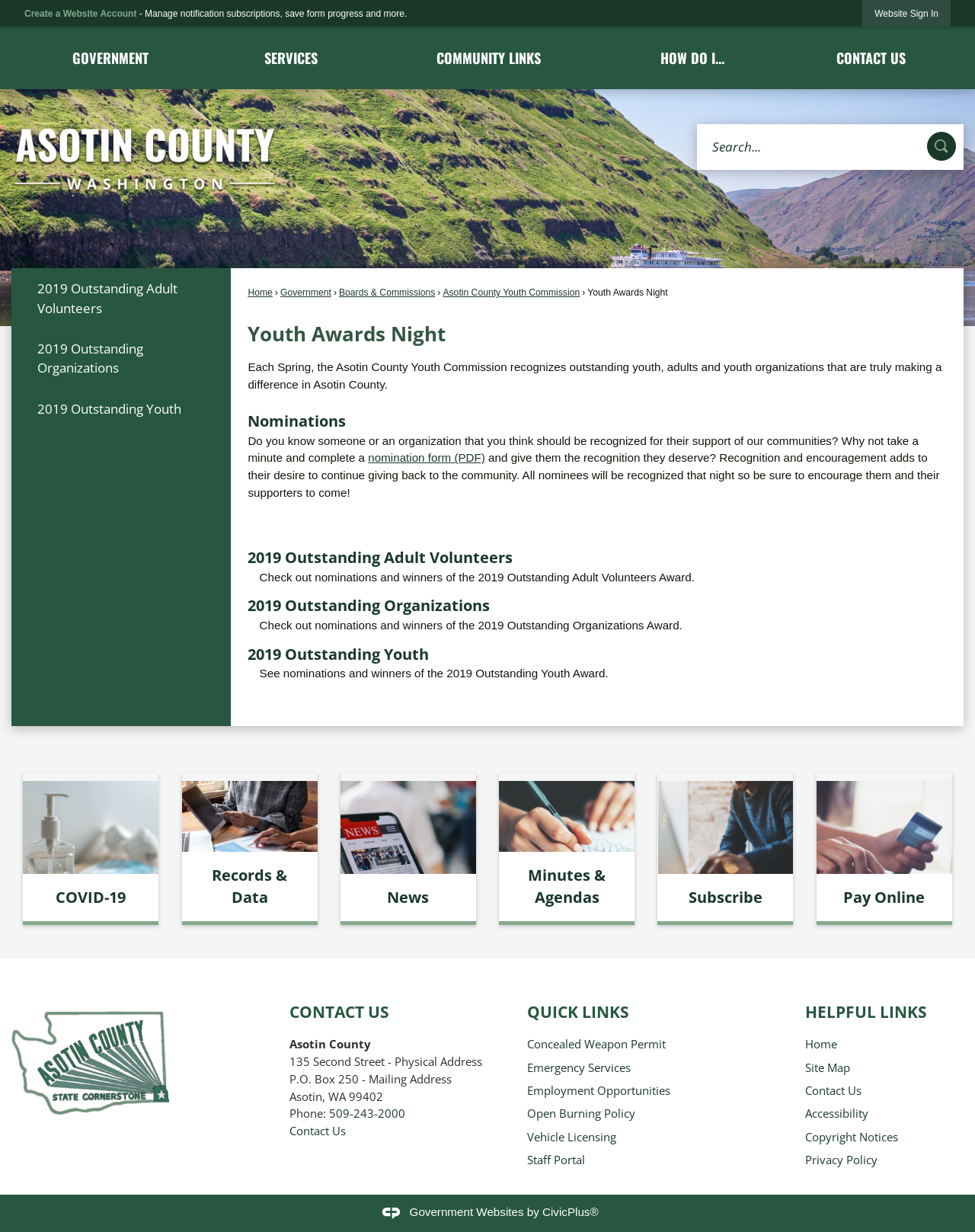Please pinpoint the bounding box coordinates for the region I should click to adhere to this instruction: "Create a Website Account".

[0.025, 0.007, 0.14, 0.015]